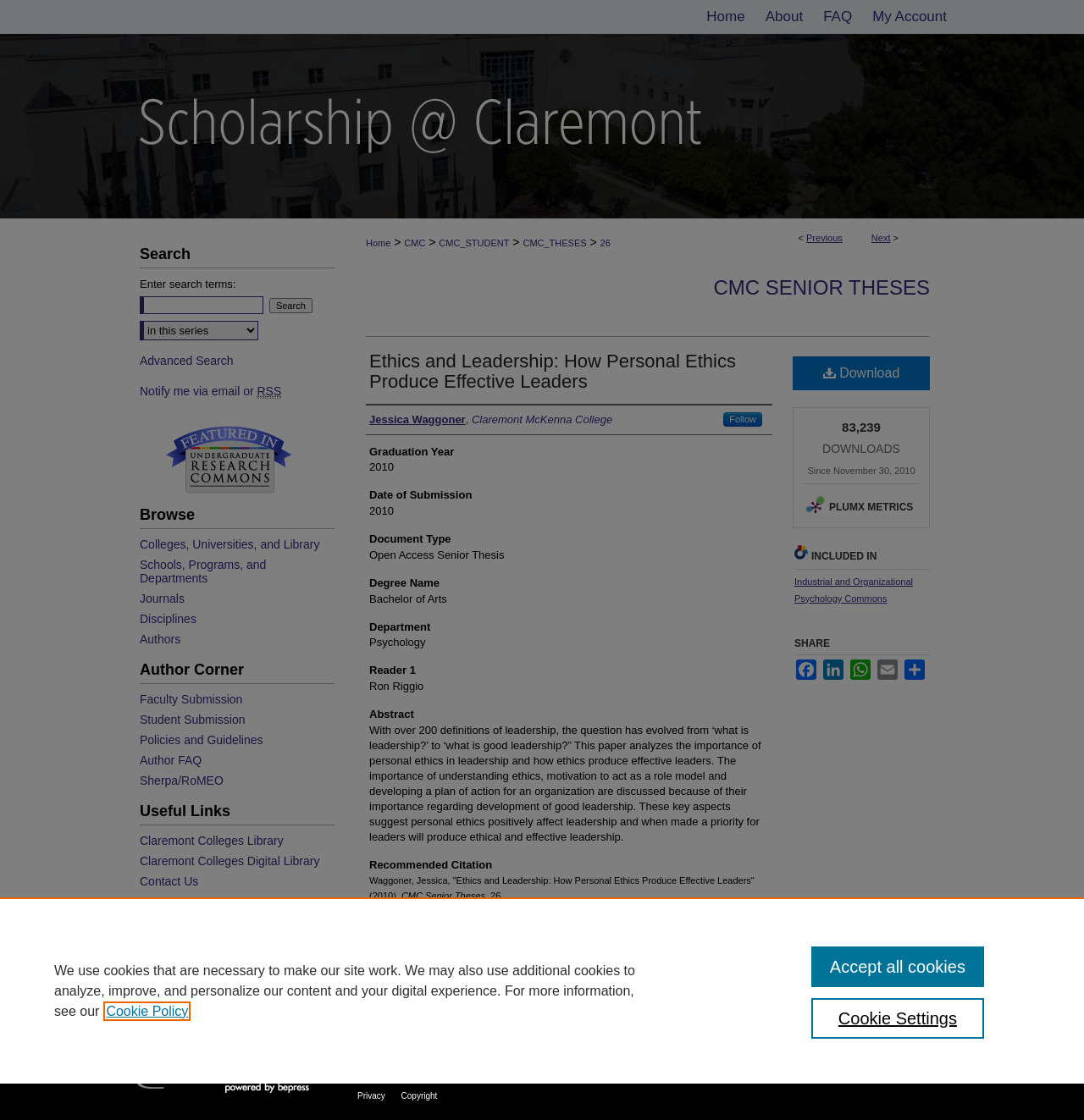Summarize the webpage with a detailed and informative caption.

This webpage is about a senior thesis titled "Ethics and Leadership: How Personal Ethics Produce Effective Leaders" by Jessica Waggoner. At the top, there is a navigation menu with links to "Home", "About", "FAQ", and "My Account". Below this, there is a link to "Scholarship @ Claremont" with an accompanying image. 

On the left side, there is a breadcrumb navigation menu showing the path "Home > CMC > CMC_STUDENT > CMC_THESES > 26". Below this, there are several headings and links related to the thesis, including the title, author, graduation year, date of submission, document type, degree name, department, reader, and abstract. The abstract summarizes the paper's content, which discusses the importance of personal ethics in leadership and how ethics produce effective leaders.

On the right side, there are links to "Previous" and "Next" pages, as well as a pagination indicator. Below this, there is a section with links to download the thesis, view downloads, and access PlumX metrics. There is also a section showing the thesis's inclusion in the "Industrial and Organizational Psychology Commons" and options to share the thesis on various social media platforms.

At the bottom, there is a search bar with a label "Enter search terms:" and a button to initiate the search. There is also a combobox to select the context to search and links to "Advanced Search" and "Notify me via email or RSS". Additionally, there are links to "Undergraduate Research Commons", "Browse", and "Author Corner" with various sub-links.